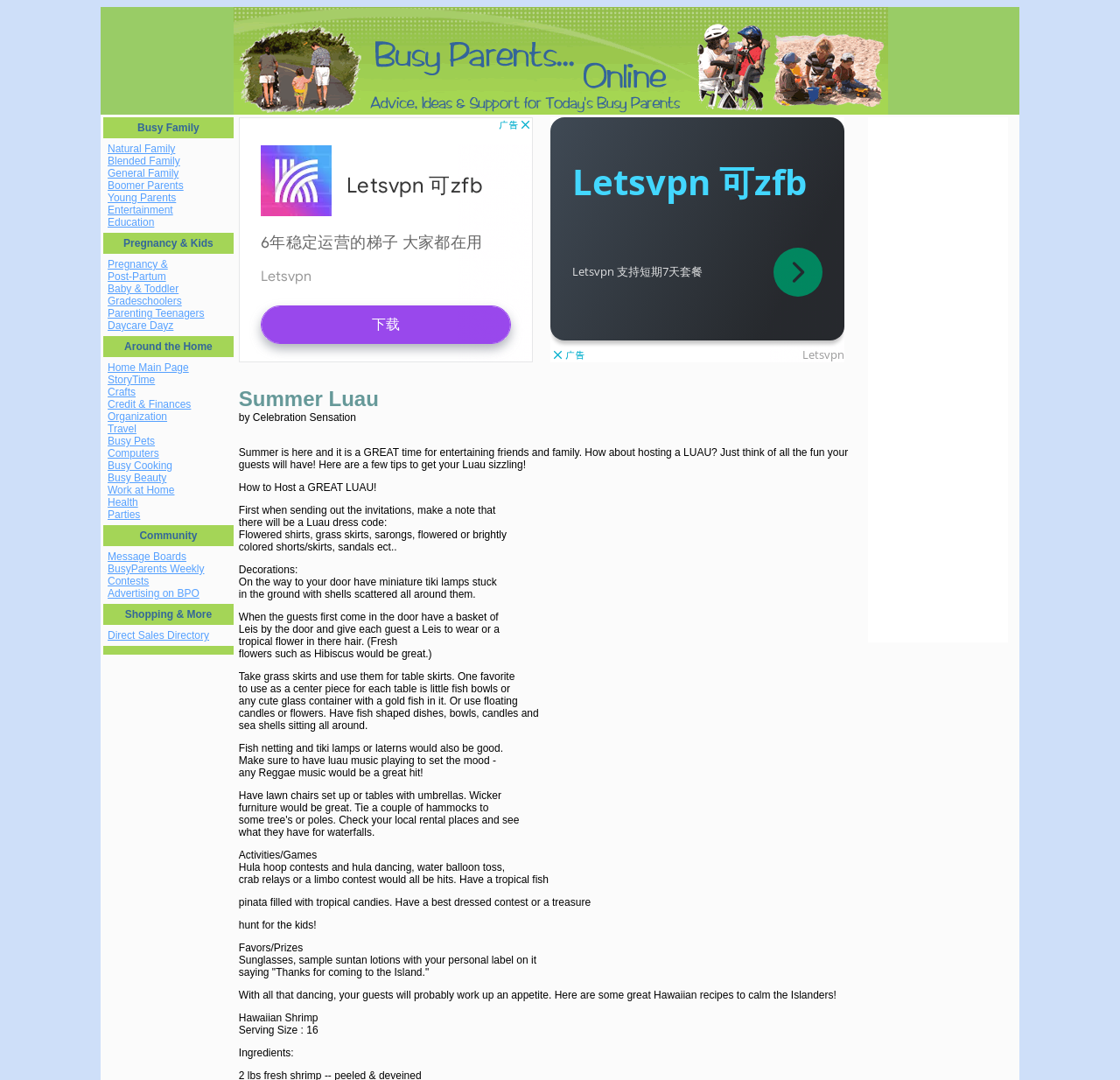Please specify the bounding box coordinates in the format (top-left x, top-left y, bottom-right x, bottom-right y), with values ranging from 0 to 1. Identify the bounding box for the UI component described as follows: Blended Family

[0.096, 0.143, 0.161, 0.155]